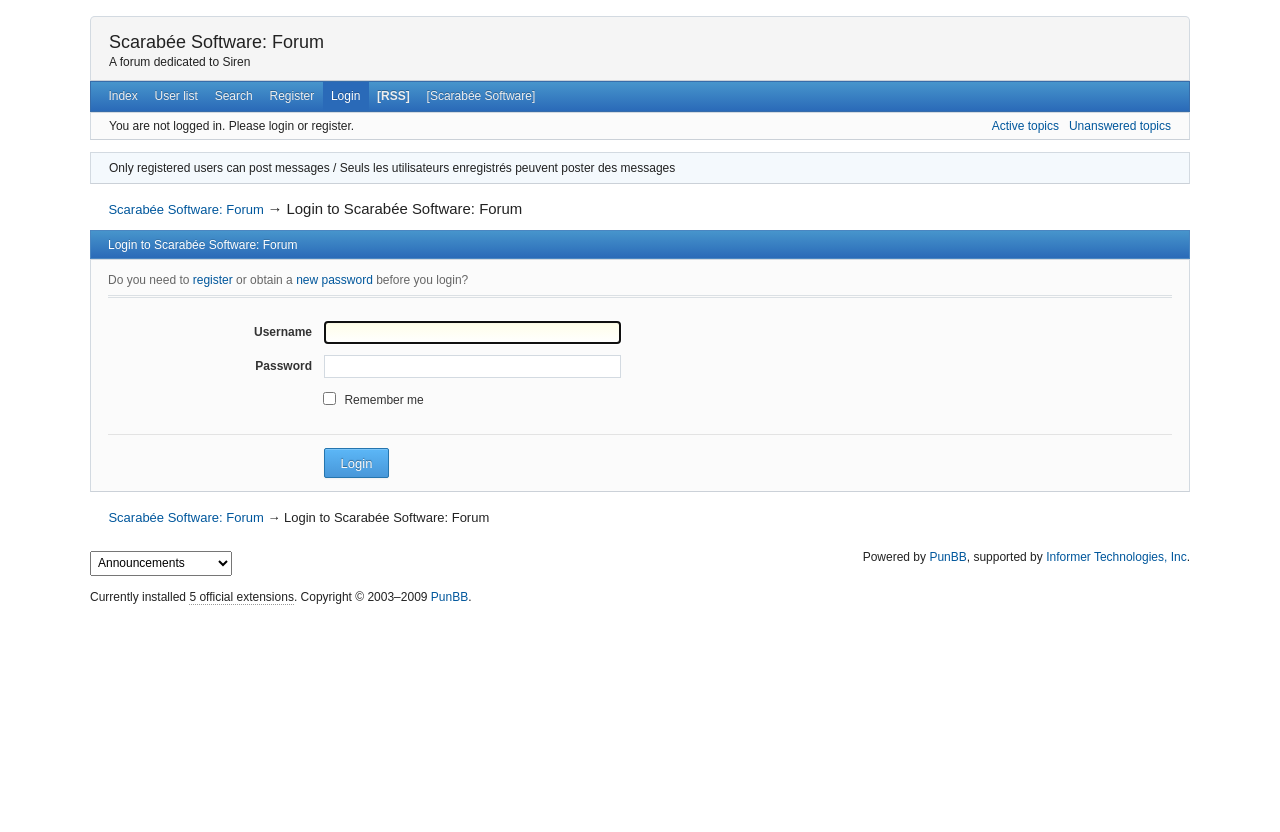Determine the coordinates of the bounding box that should be clicked to complete the instruction: "View active topics". The coordinates should be represented by four float numbers between 0 and 1: [left, top, right, bottom].

[0.775, 0.143, 0.827, 0.159]